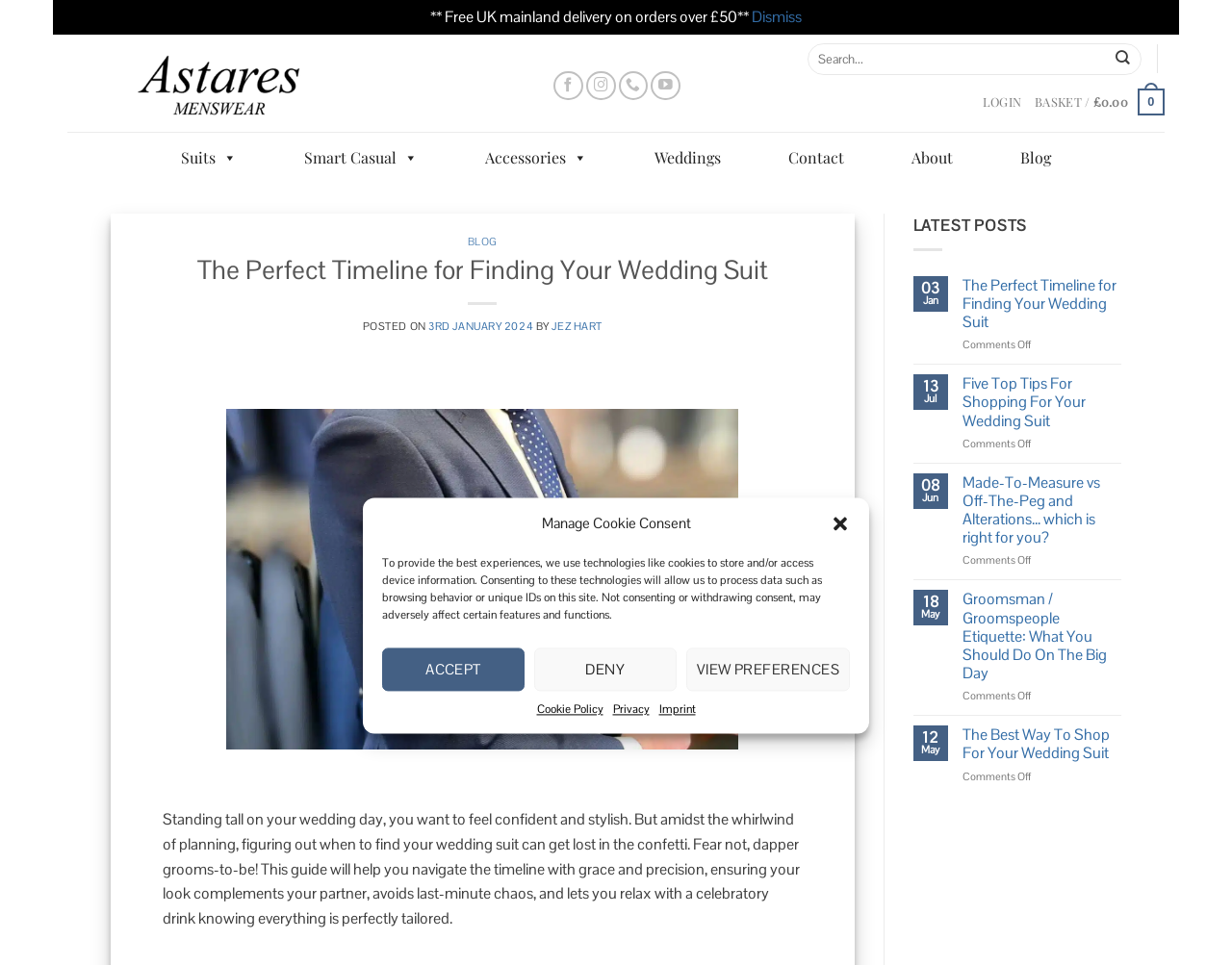Identify and provide the main heading of the webpage.

The Perfect Timeline for Finding Your Wedding Suit